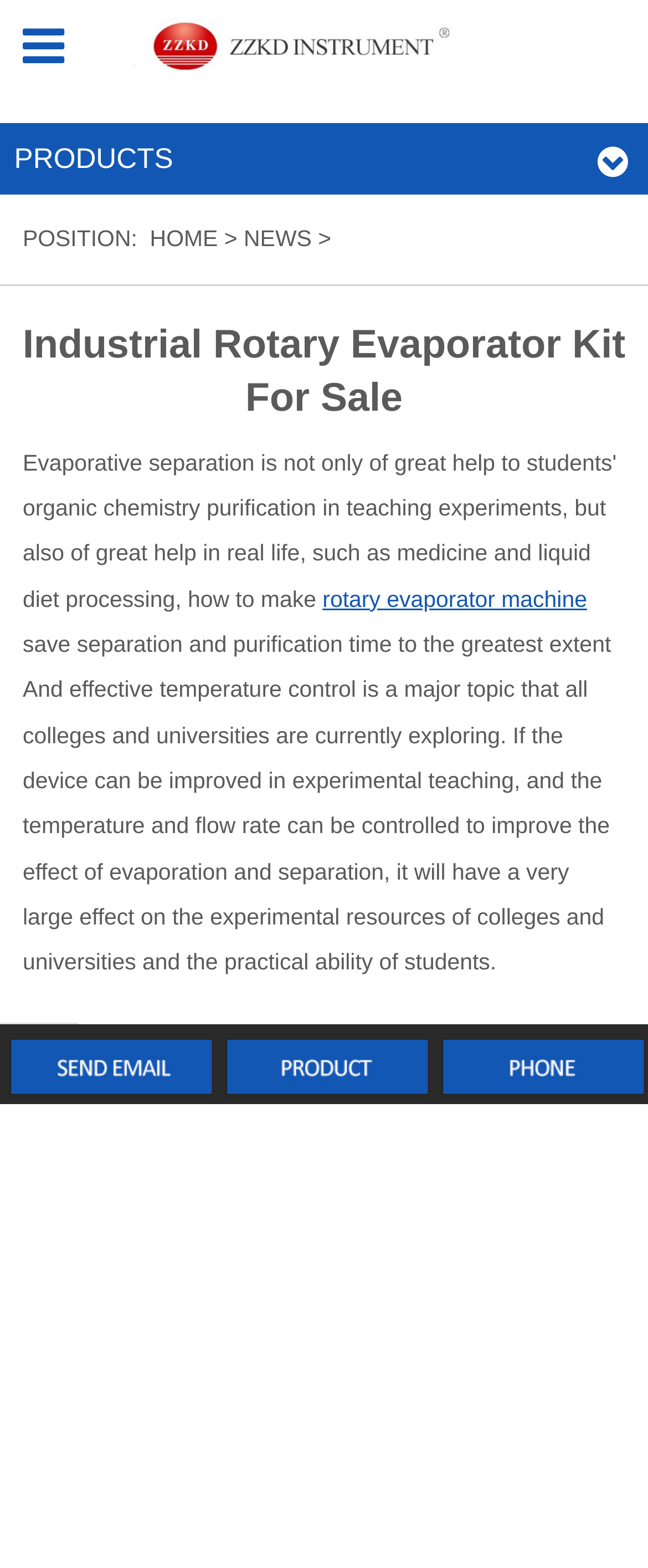Use a single word or phrase to answer the question: 
How many navigation links are there?

3